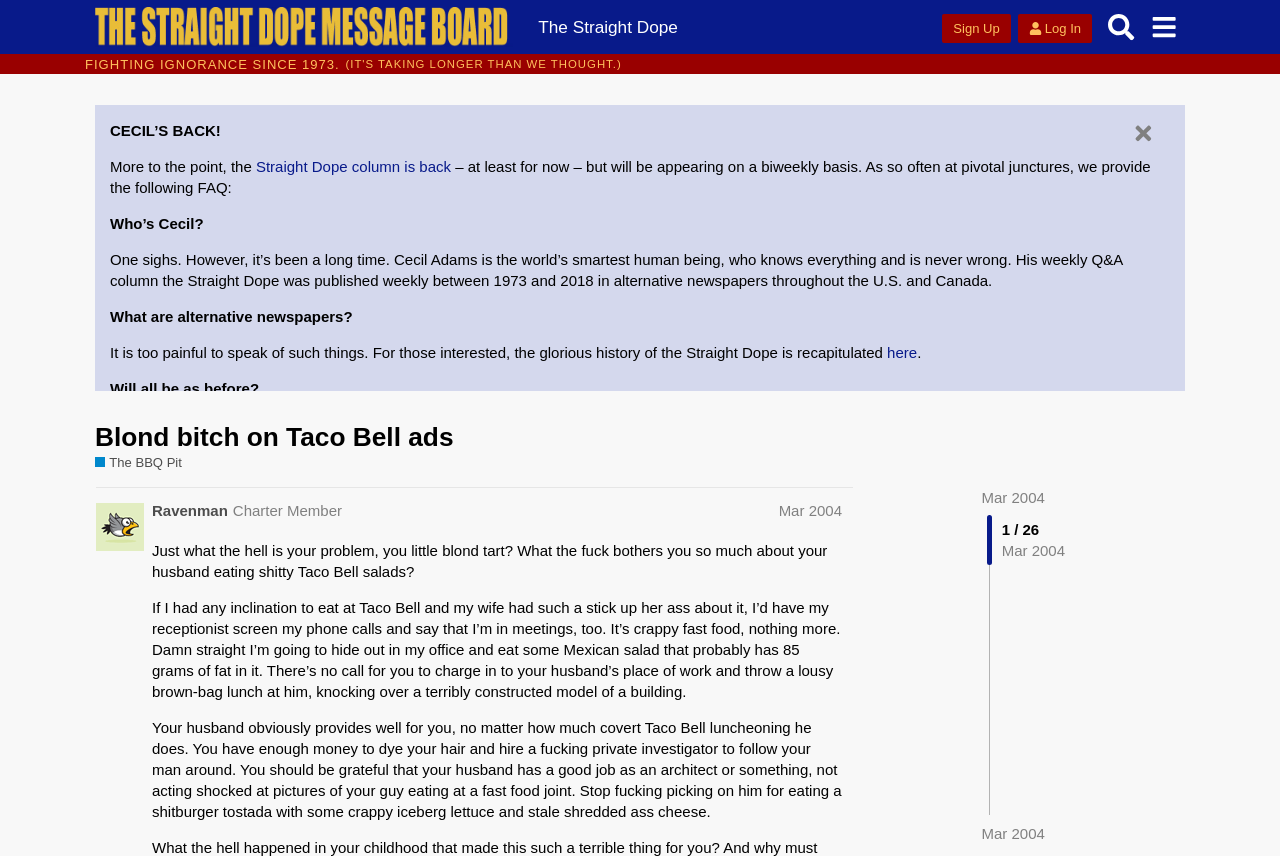Describe the webpage meticulously, covering all significant aspects.

This webpage appears to be a forum discussion thread on the Straight Dope Message Board. At the top, there is a header section with links to the board's main page, a sign-up button, a log-in button, and a search button. Below this, there is a banner with the text "FIGHTING IGNORANCE SINCE 1973." and an image.

The main content of the page is a discussion thread titled "Blond bitch on Taco Bell ads" with a heading and a link to the thread. The thread starts with a post from a user named Ravenman, who is a charter member of the board. The post is a rant about a woman who is upset about her husband eating Taco Bell salads and accuses her of being overly controlling and ungrateful.

Below the initial post, there are several paragraphs of text that appear to be a FAQ section about the Straight Dope column, which is a weekly Q&A column that was previously published in alternative newspapers. The FAQ section explains that the column is now being revived in a biweekly format and provides information about the column's history and its author, Cecil Adams.

The rest of the page is taken up by the discussion thread, with multiple posts from various users. There are also links to other threads and topics on the board, as well as a section with information about the thread, including the date and time it was posted.